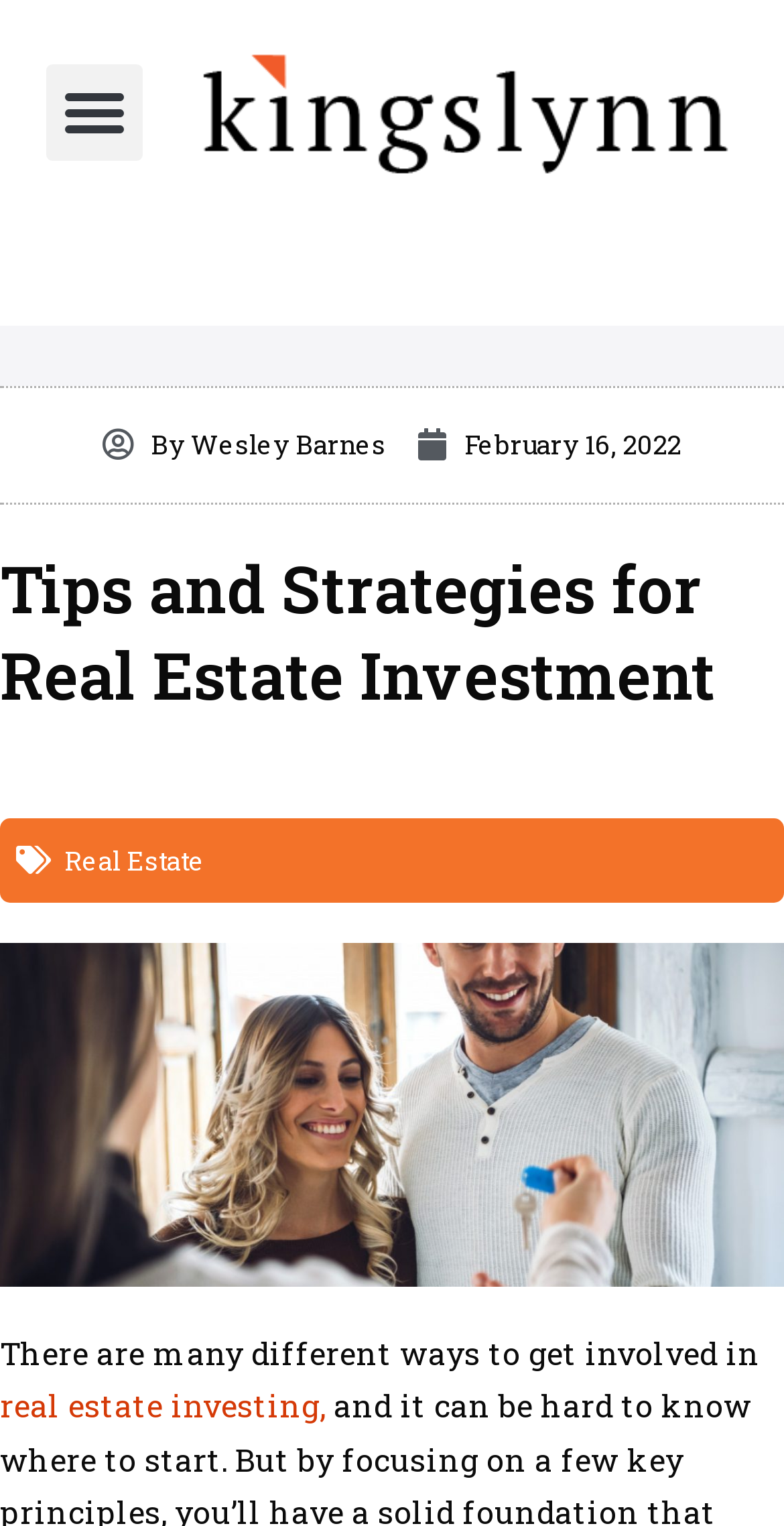Provide a brief response using a word or short phrase to this question:
What is the topic of the article?

Real Estate Investment